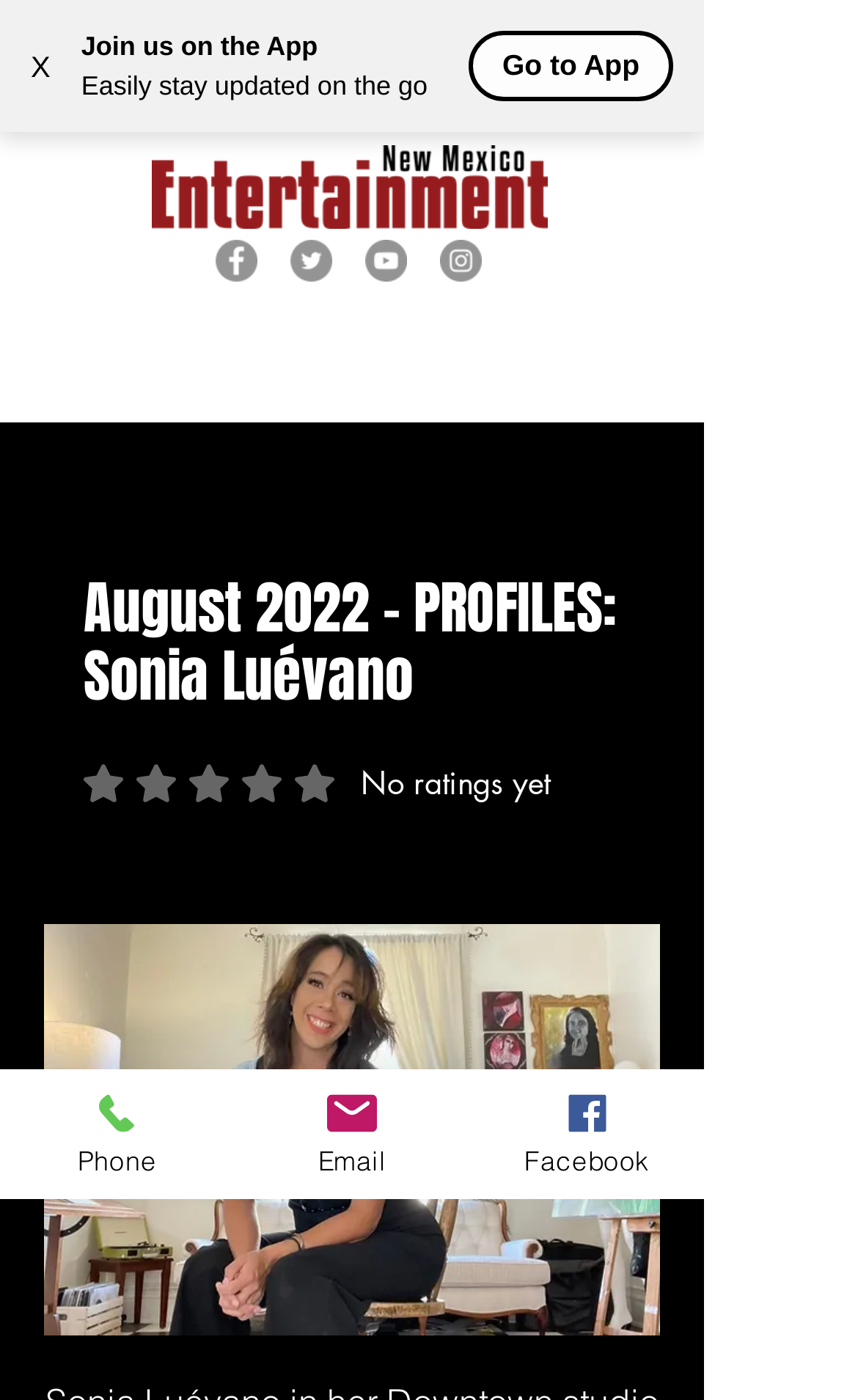What is the rating of the profile?
Answer the question with a thorough and detailed explanation.

The rating of the profile can be found in the button 'Rated 0 out of 5 stars. No ratings yet' which is located below the heading 'August 2022 - PROFILES: Sonia Luévano'.